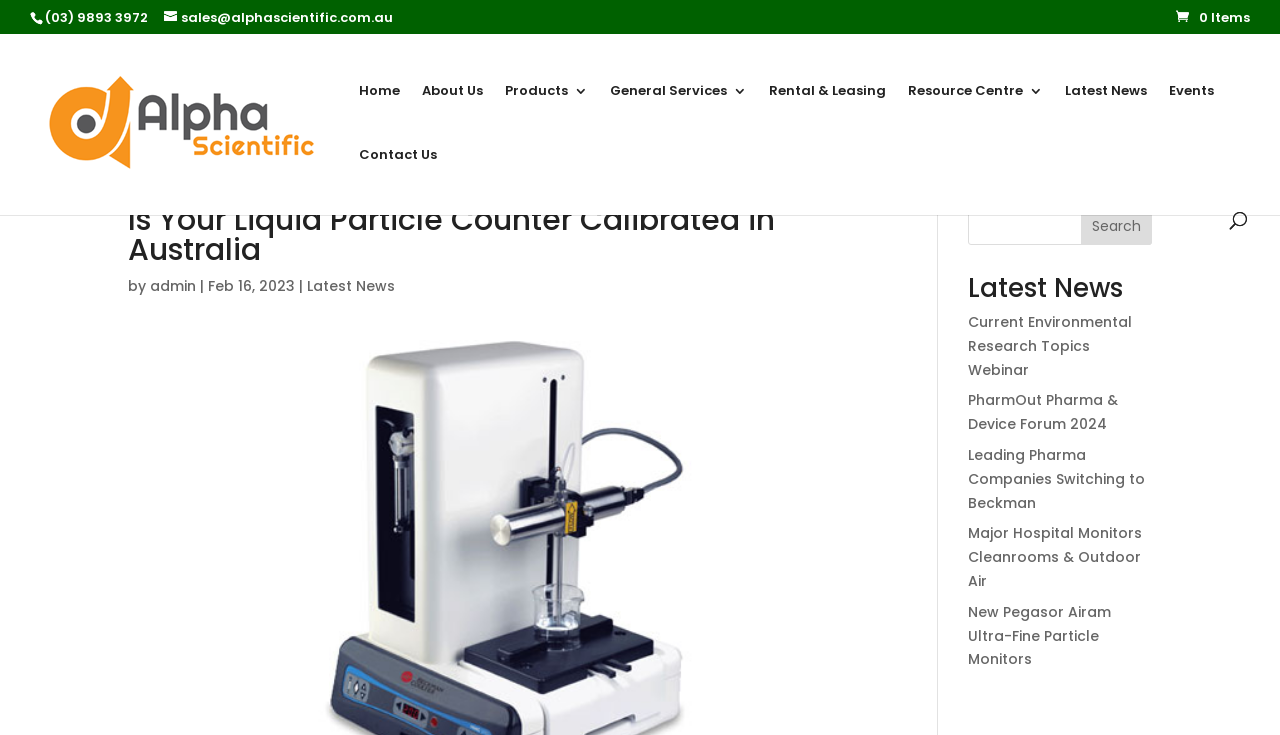Determine the bounding box coordinates of the clickable region to carry out the instruction: "Visit the Home page".

[0.28, 0.114, 0.312, 0.201]